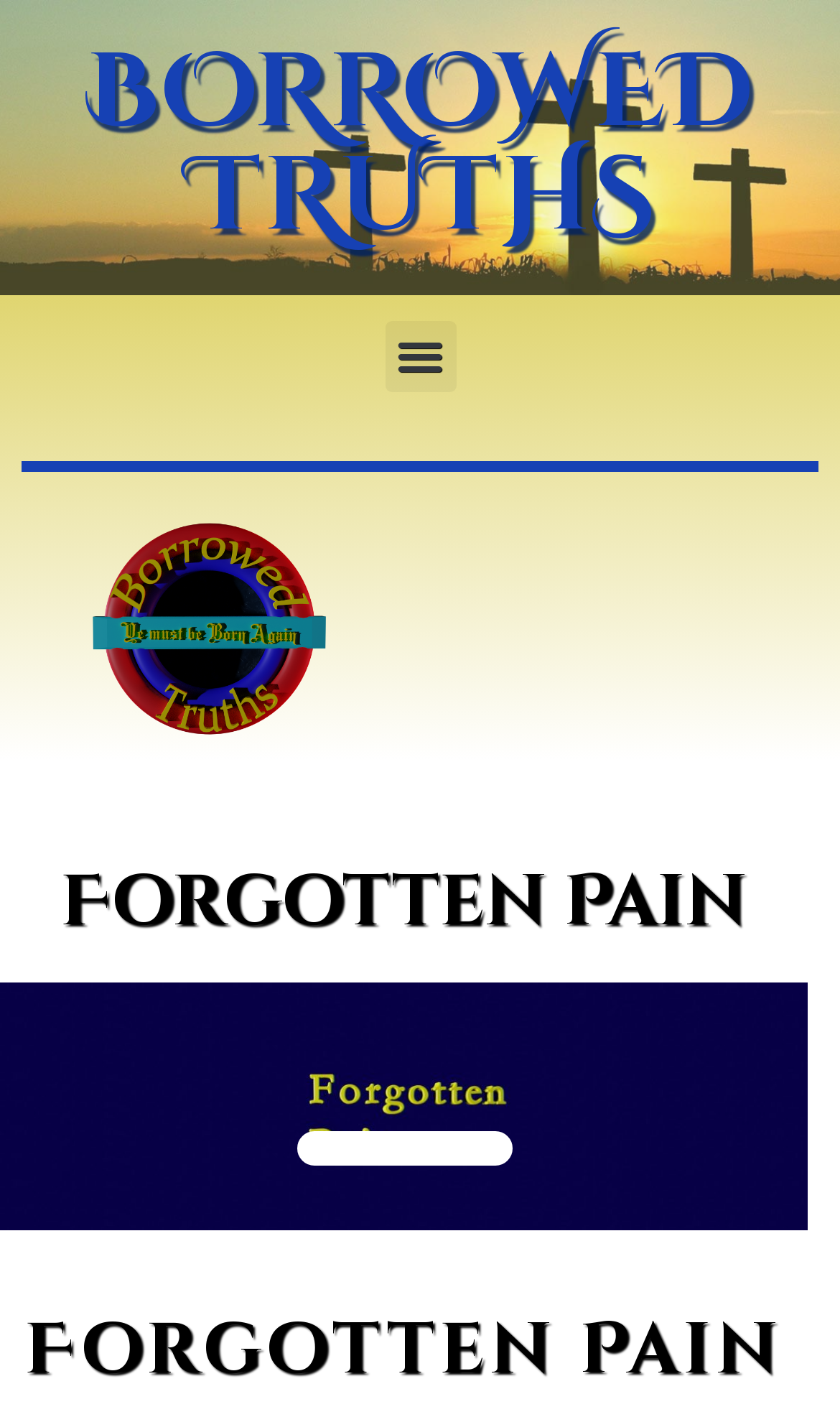What is the number of images on the webpage?
Using the picture, provide a one-word or short phrase answer.

4